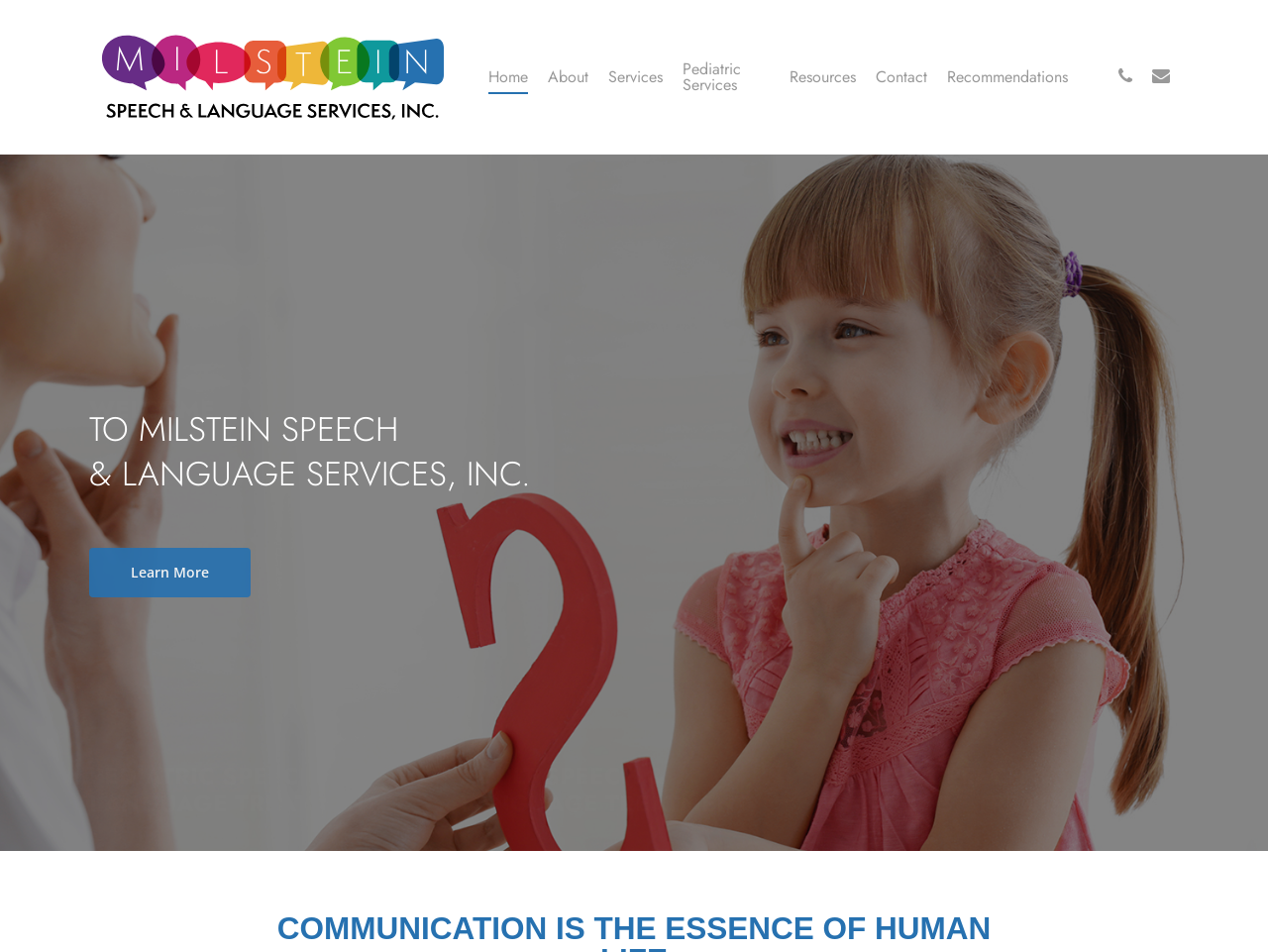Please determine the bounding box coordinates of the area that needs to be clicked to complete this task: 'Contact Milstein Speech & Language Services'. The coordinates must be four float numbers between 0 and 1, formatted as [left, top, right, bottom].

[0.691, 0.073, 0.731, 0.089]